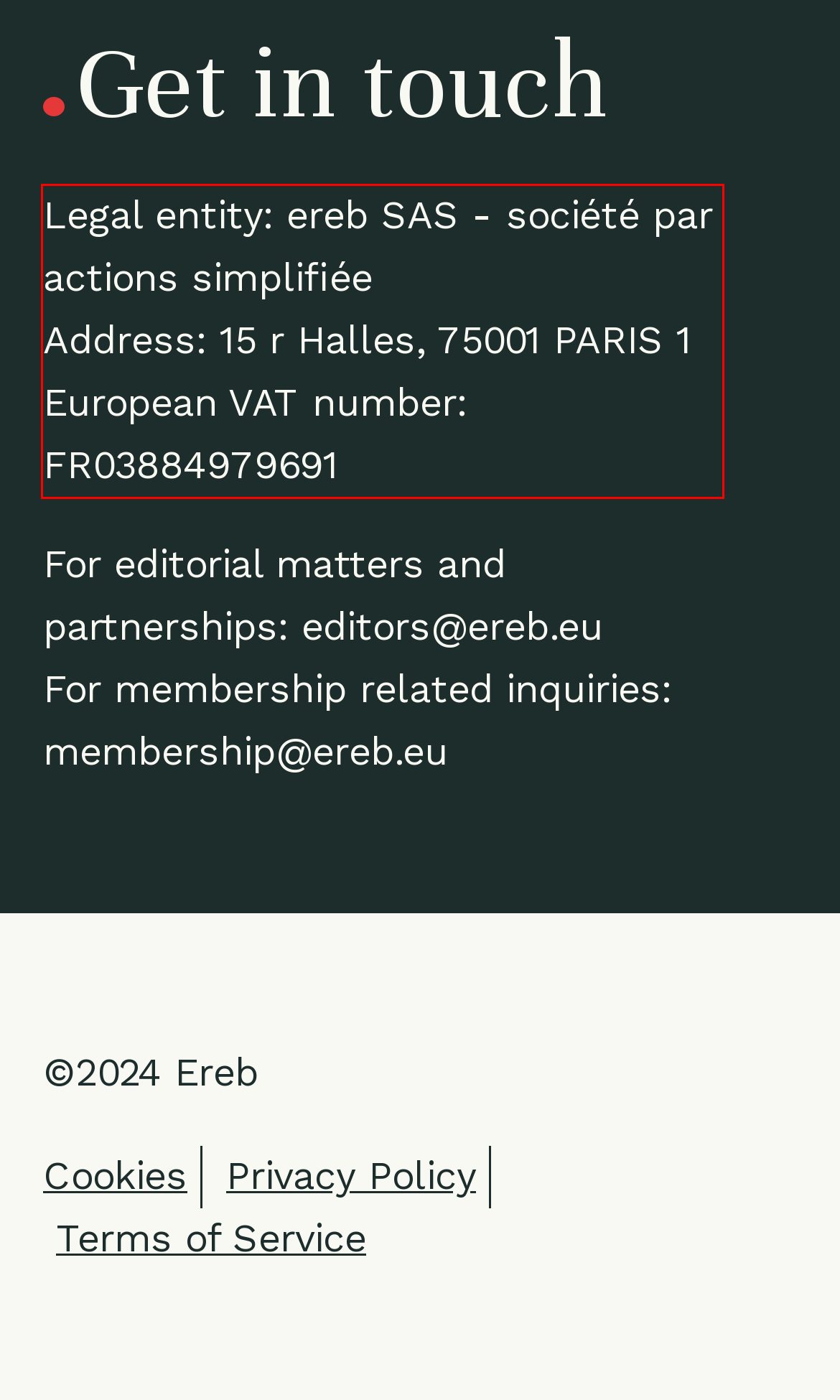Given a webpage screenshot, locate the red bounding box and extract the text content found inside it.

Legal entity: ereb SAS - société par actions simplifiée Address: 15 r Halles, 75001 PARIS 1 European VAT number: FR03884979691